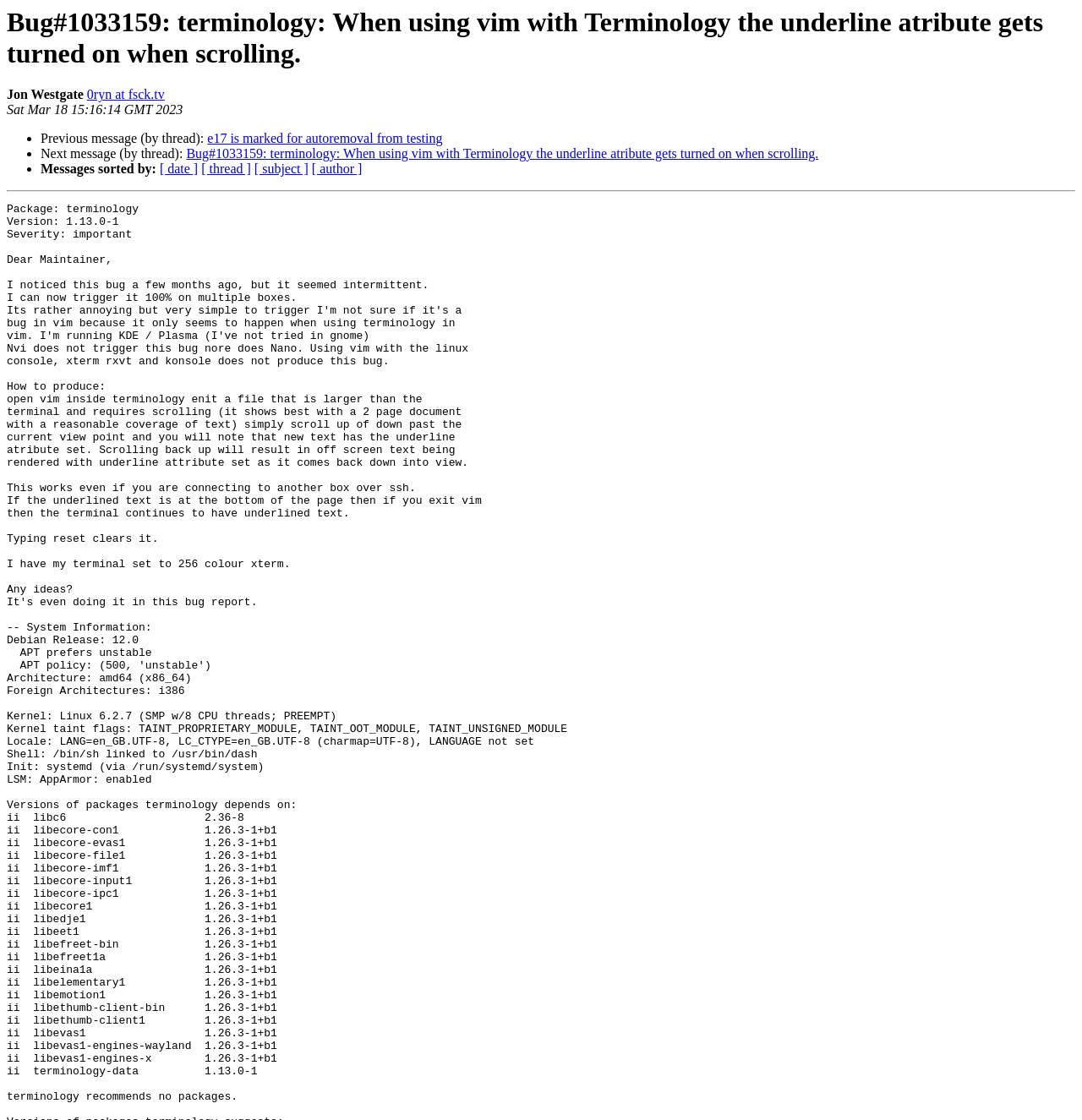What is the date of this message?
Look at the image and provide a short answer using one word or a phrase.

Sat Mar 18 15:16:14 GMT 2023